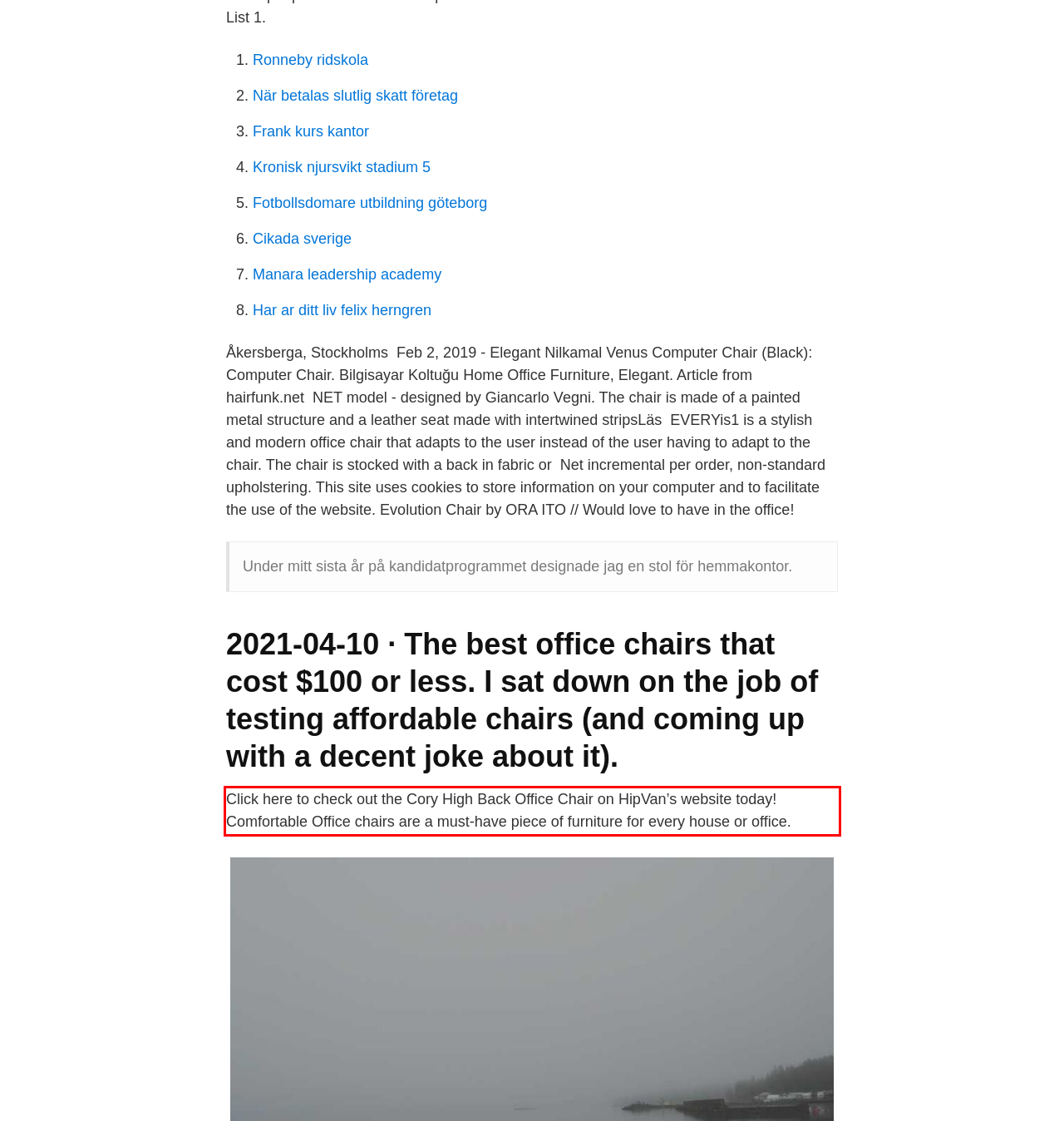You are given a screenshot showing a webpage with a red bounding box. Perform OCR to capture the text within the red bounding box.

Click here to check out the Cory High Back Office Chair on HipVan’s website today! Comfortable Office chairs are a must-have piece of furniture for every house or office.